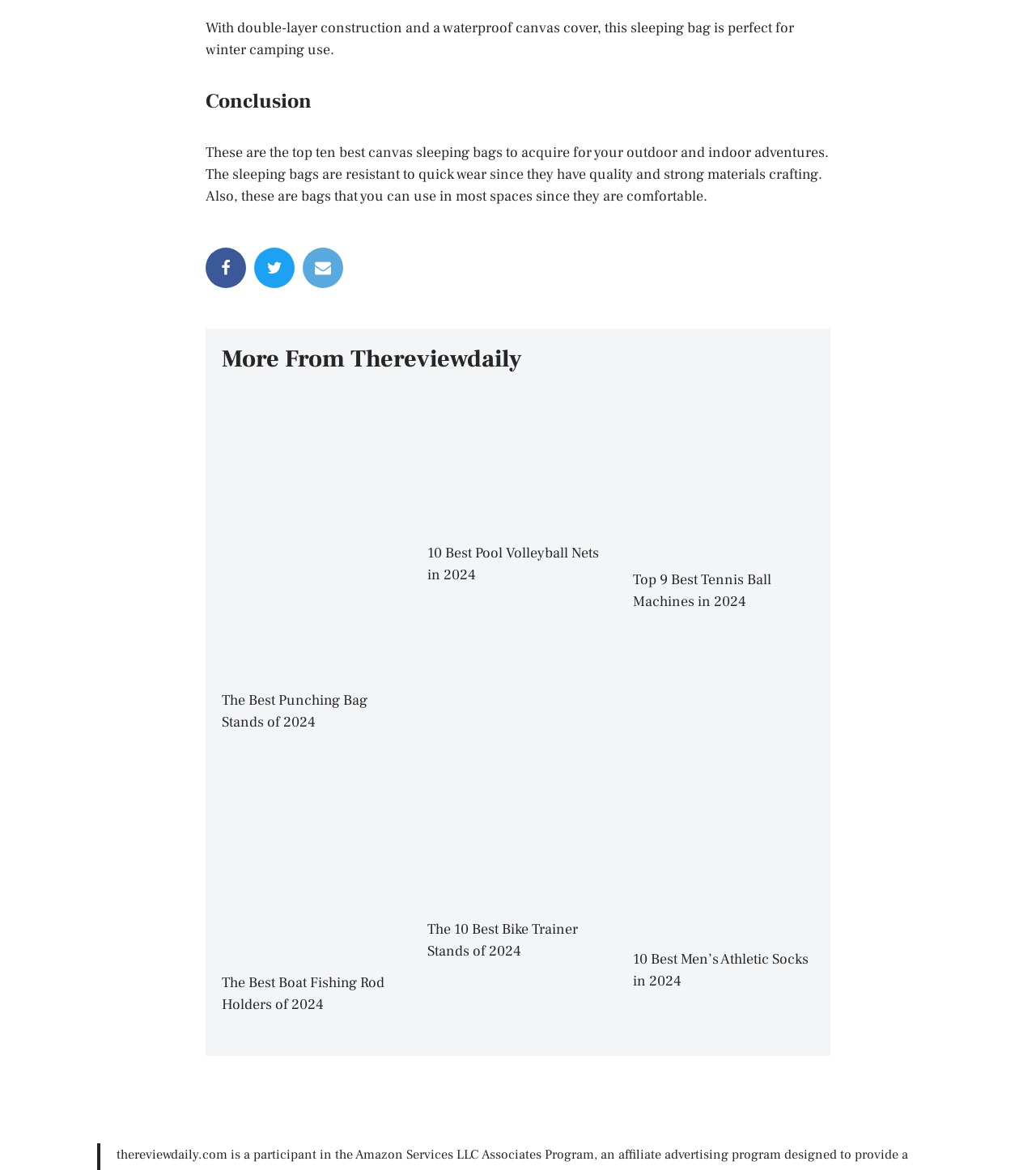What is the title of the section below the conclusion?
Based on the image, please offer an in-depth response to the question.

The section below the conclusion has a heading 'More From Thereviewdaily', which suggests that it contains more content from the same website.